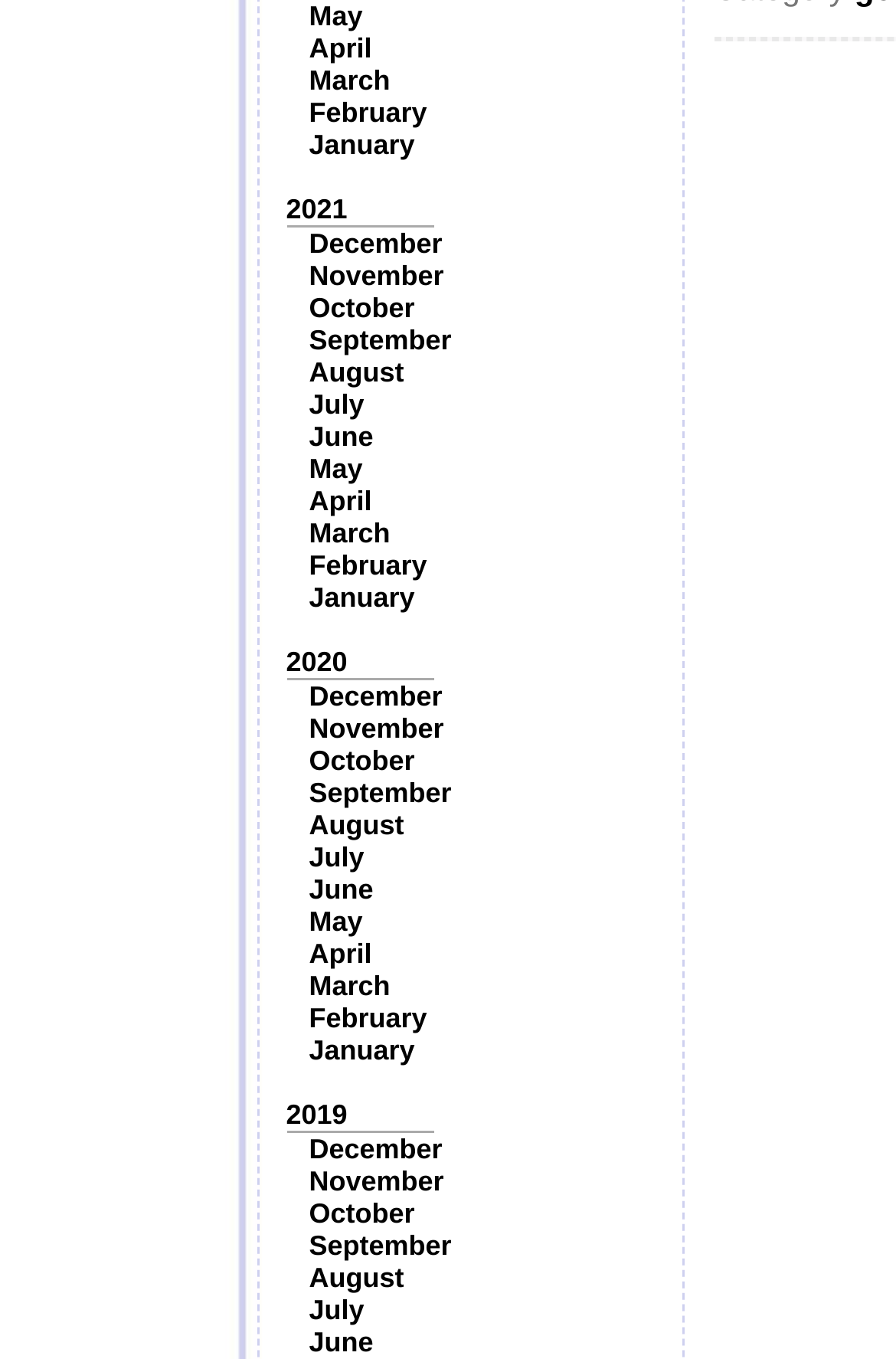Respond to the following question using a concise word or phrase: 
What is the earliest month listed?

January